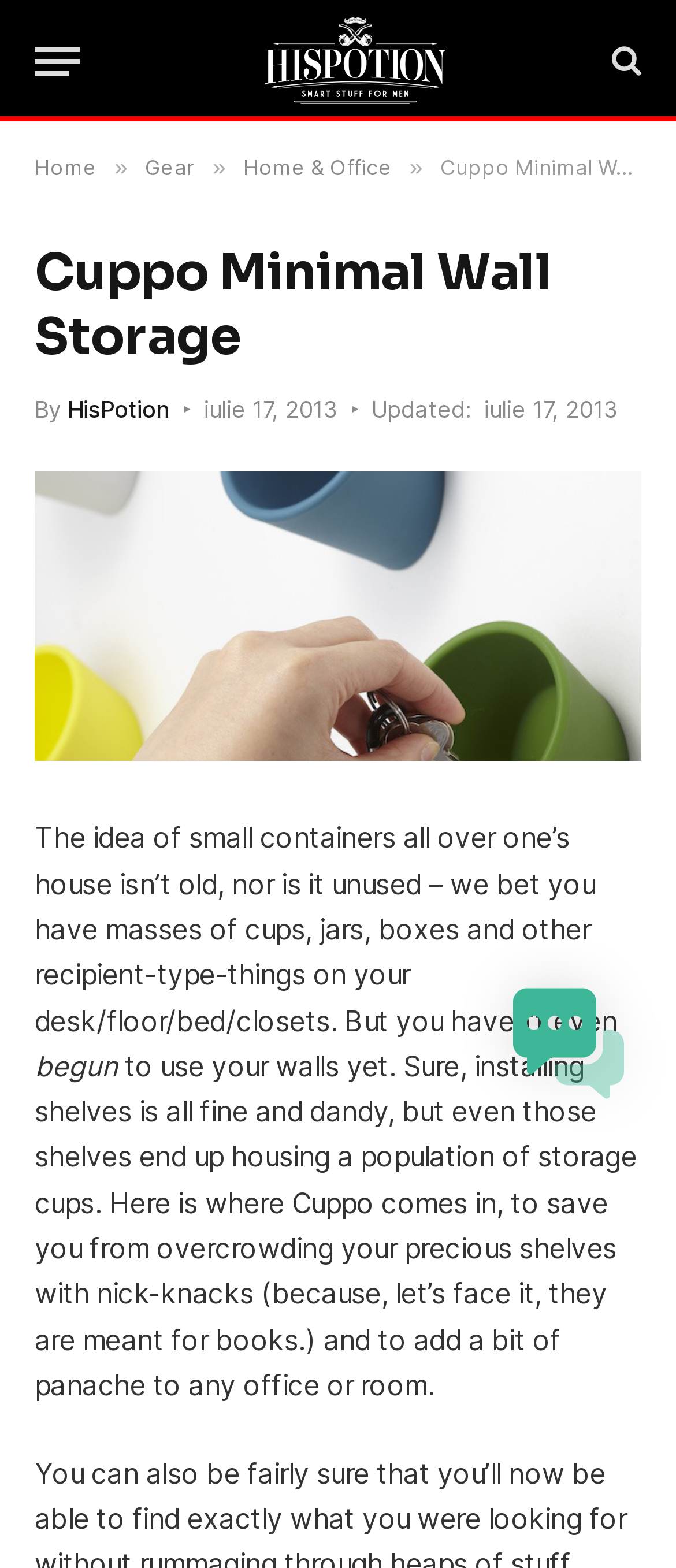Extract the main heading from the webpage content.

Cuppo Minimal Wall Storage